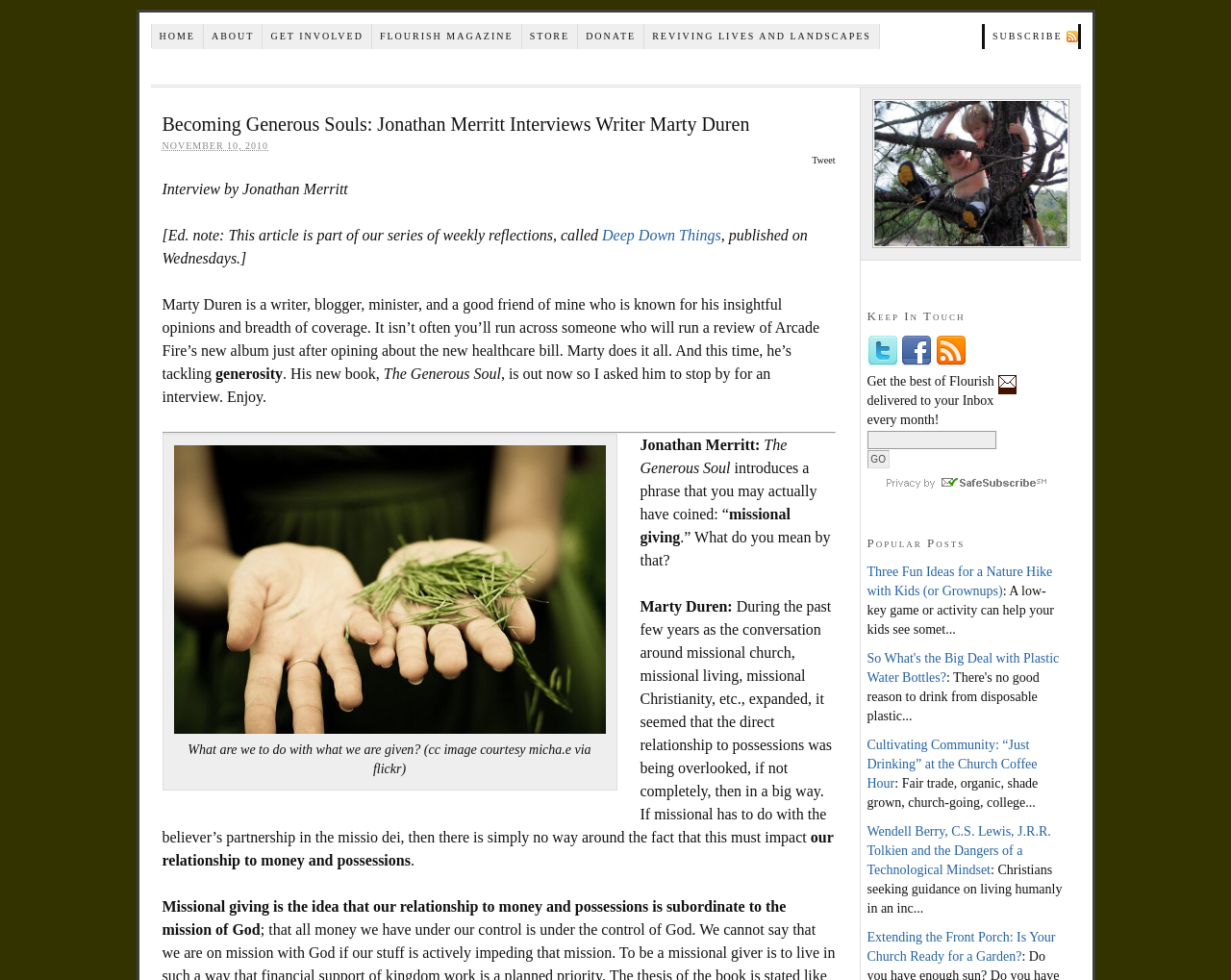With reference to the image, please provide a detailed answer to the following question: Who is being interviewed in the article?

The article mentions that Jonathan Merritt is interviewing Marty Duren, a writer, blogger, minister, and a good friend of Jonathan's.